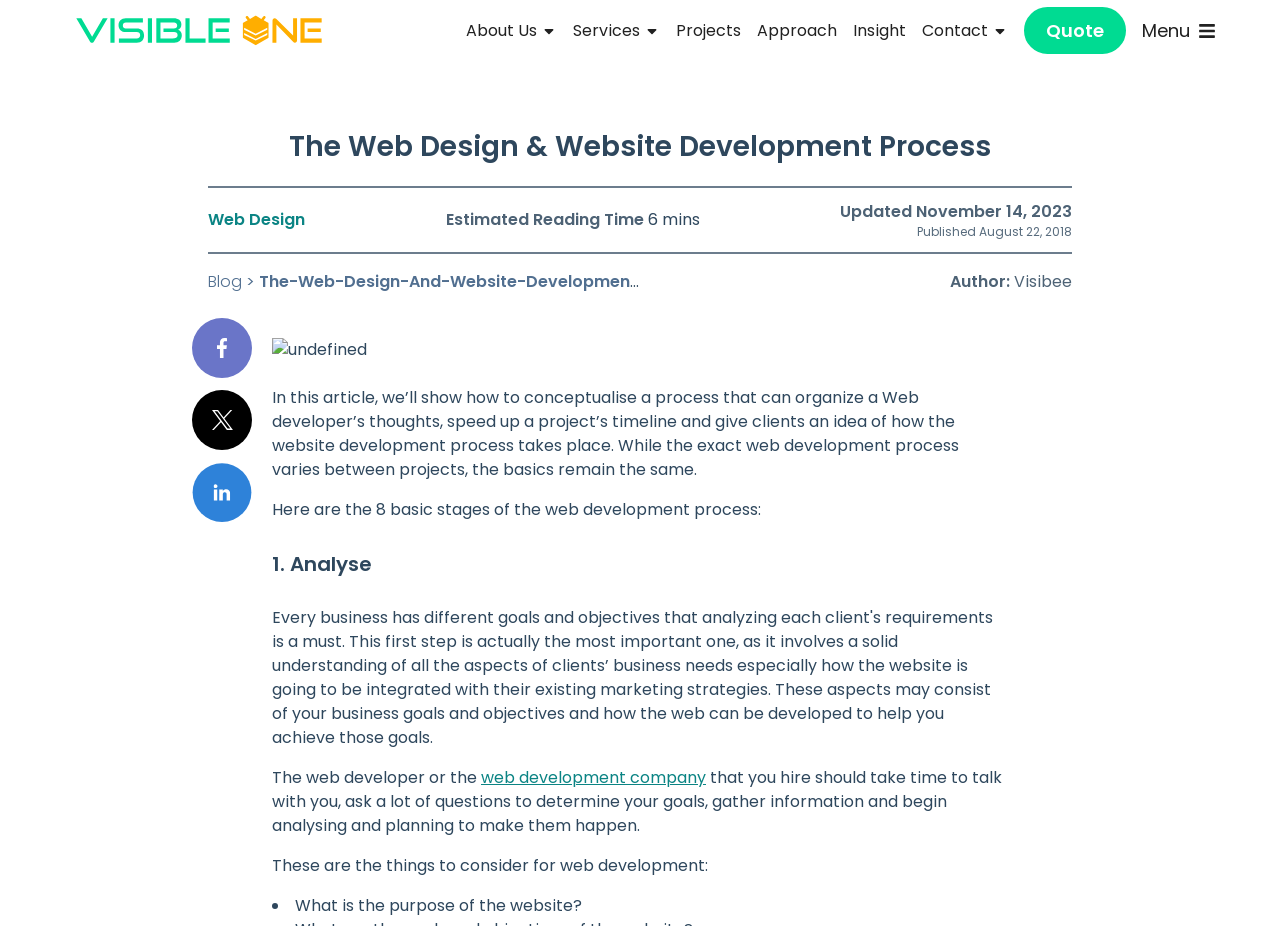How many basic stages of the web development process are mentioned in the article?
Based on the image, provide your answer in one word or phrase.

8